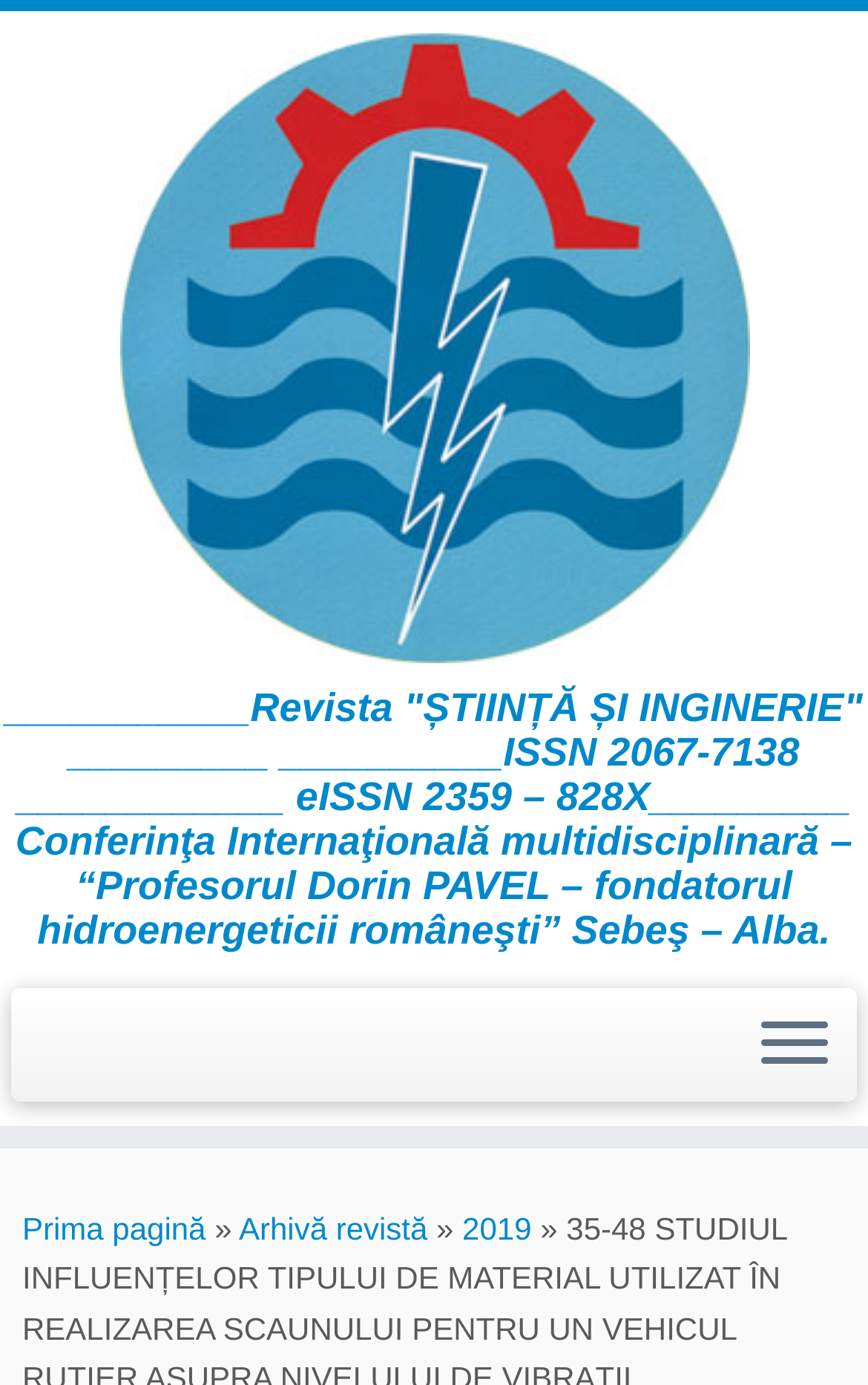What is the purpose of the button?
Please respond to the question thoroughly and include all relevant details.

The button is labeled 'Deschide meniul', which translates to 'Open menu', so its purpose is to open a menu.